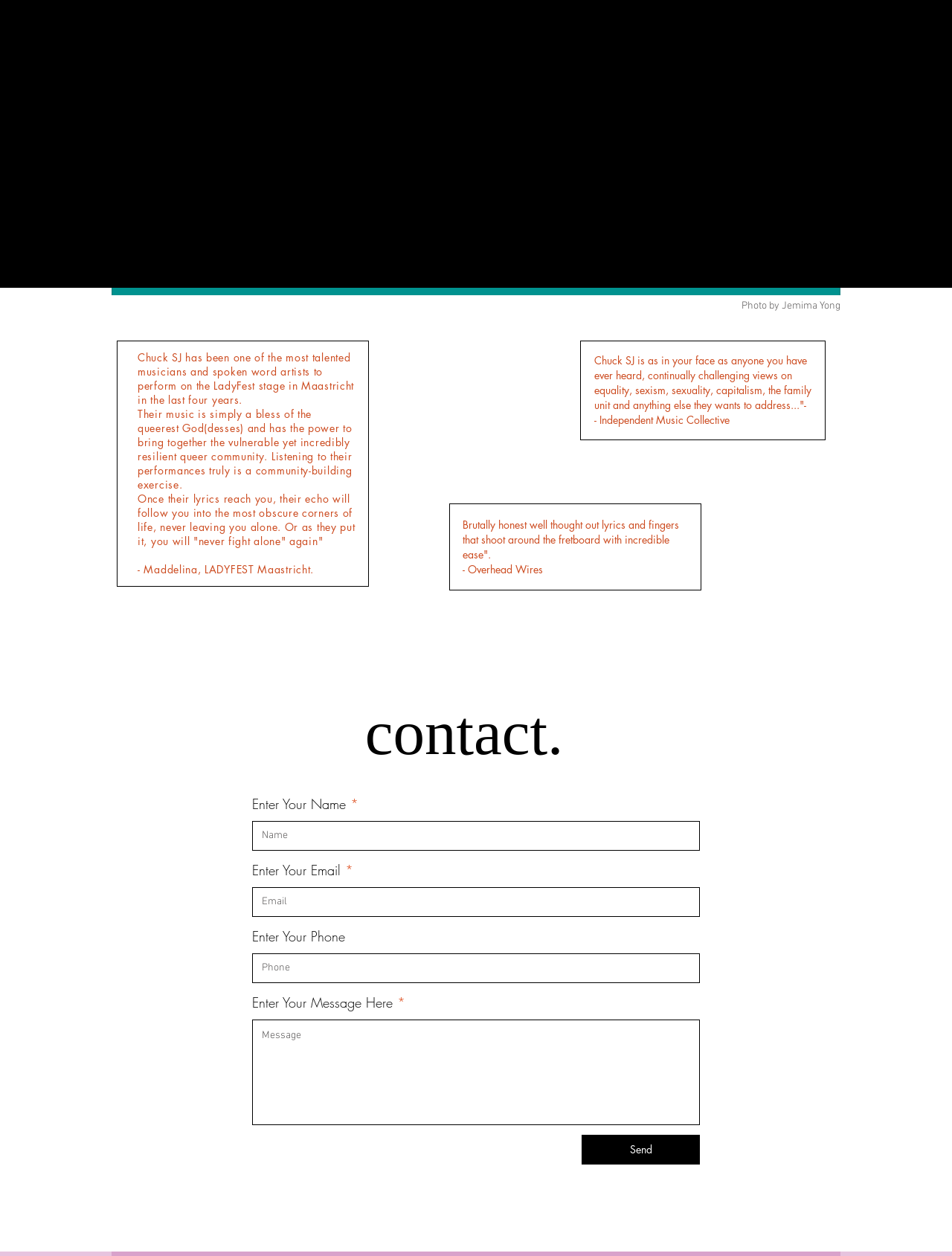Please determine the bounding box coordinates of the element to click on in order to accomplish the following task: "Click the Patreon link". Ensure the coordinates are four float numbers ranging from 0 to 1, i.e., [left, top, right, bottom].

[0.129, 0.513, 0.312, 0.551]